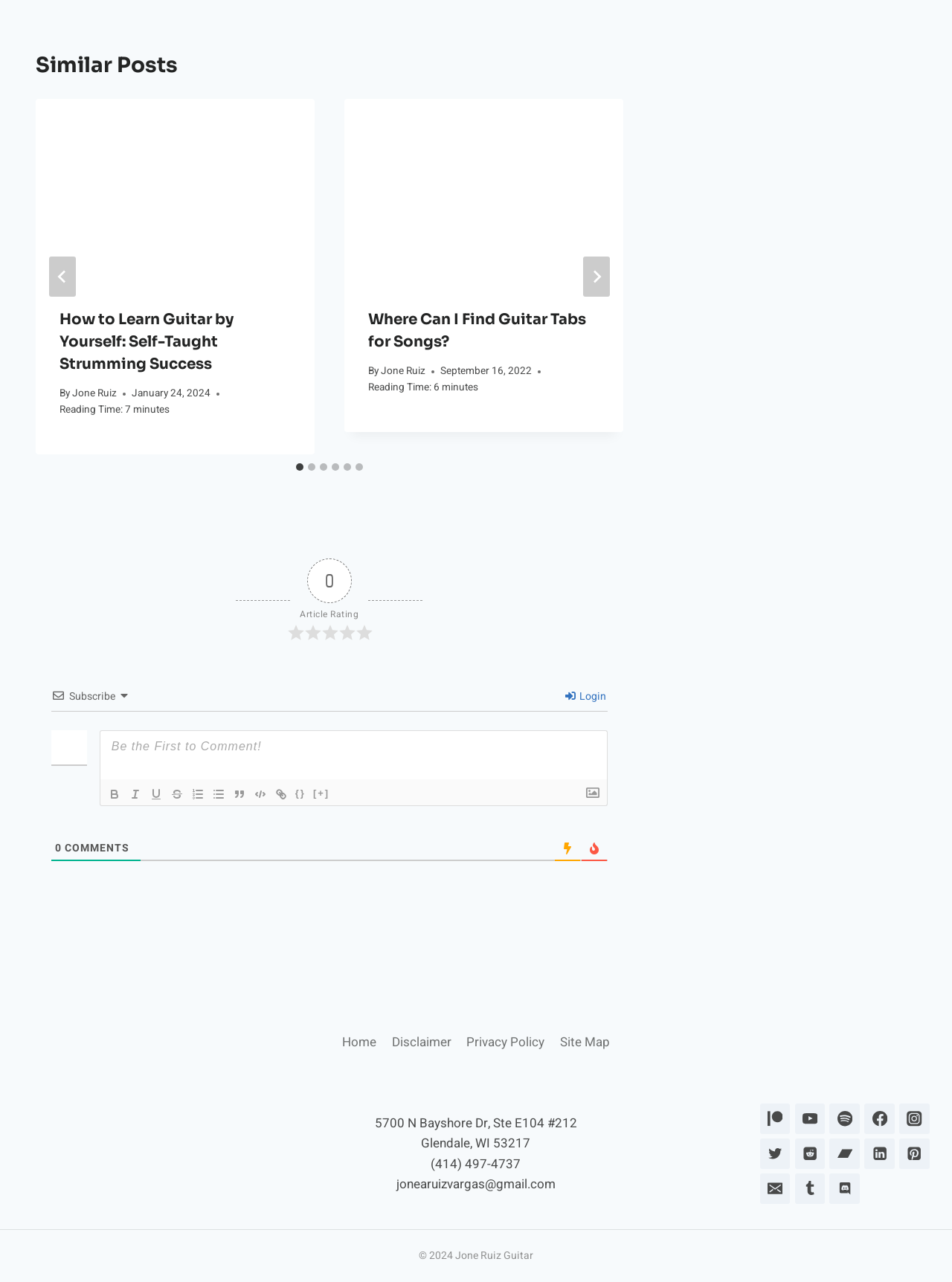Determine the bounding box coordinates of the UI element described below. Use the format (top-left x, top-left y, bottom-right x, bottom-right y) with floating point numbers between 0 and 1: Site Map

[0.58, 0.802, 0.648, 0.824]